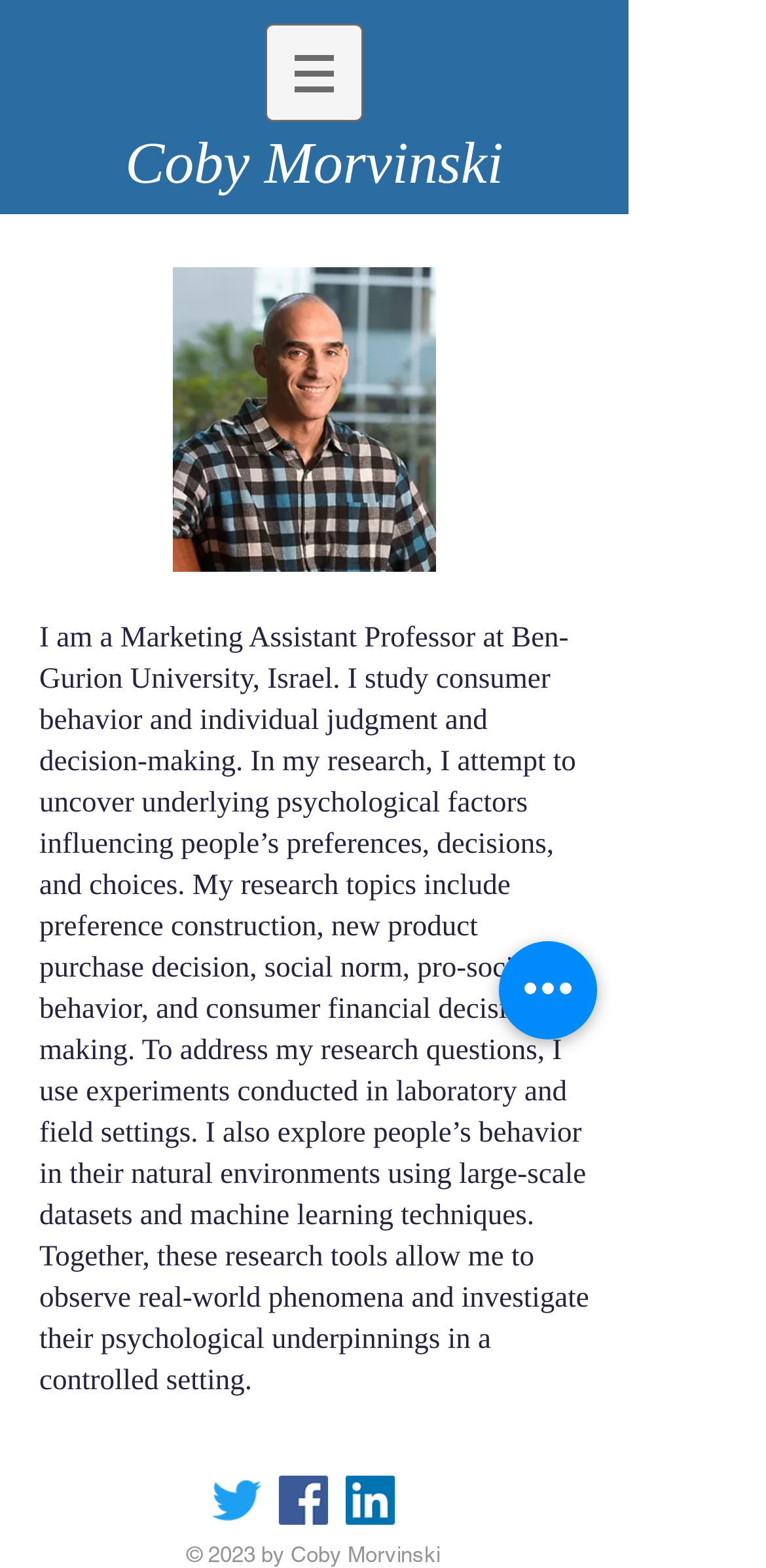Identify the bounding box of the UI element that matches this description: "Coby Morvinski".

[0.164, 0.084, 0.657, 0.125]